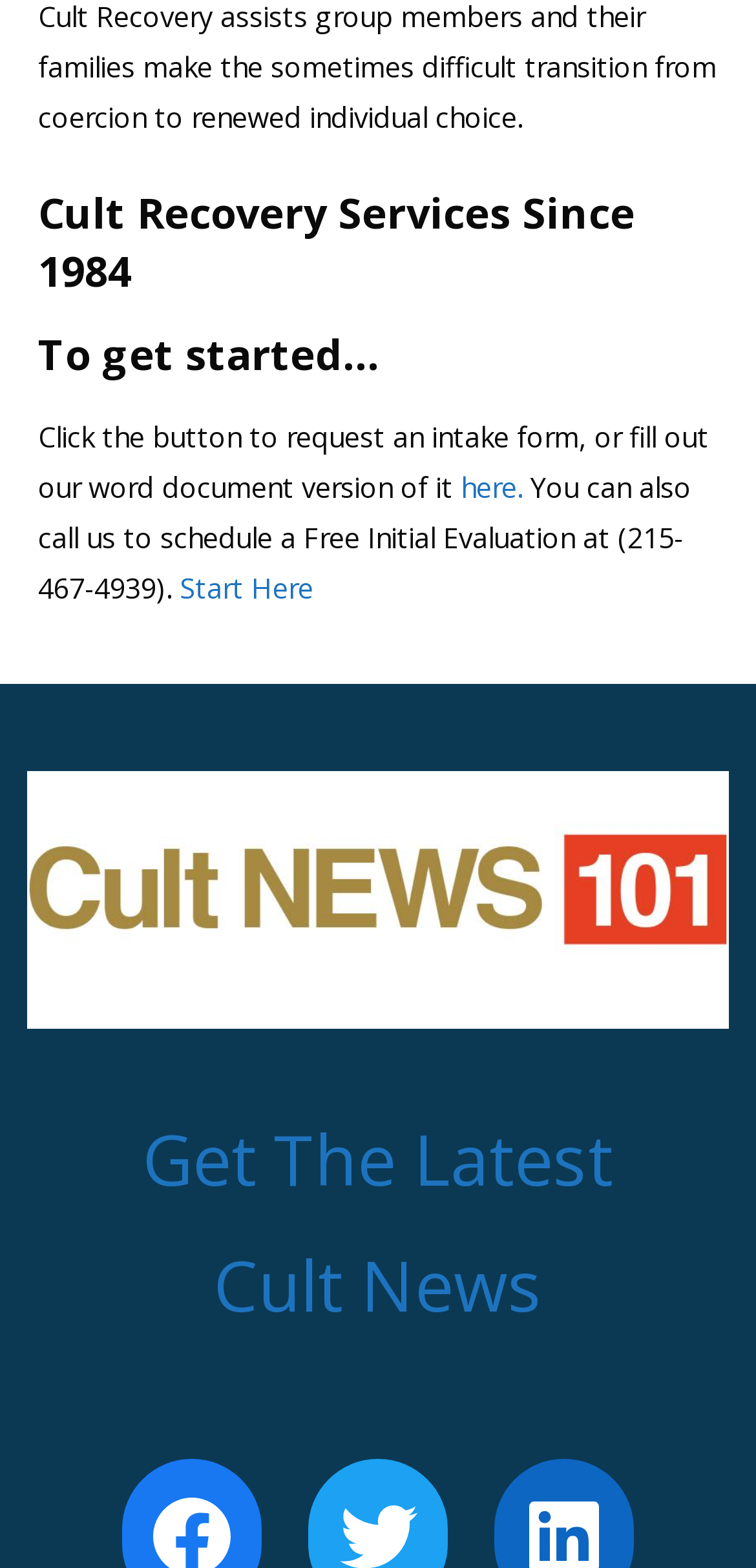Bounding box coordinates should be provided in the format (top-left x, top-left y, bottom-right x, bottom-right y) with all values between 0 and 1. Identify the bounding box for this UI element: Start Here

[0.238, 0.363, 0.415, 0.387]